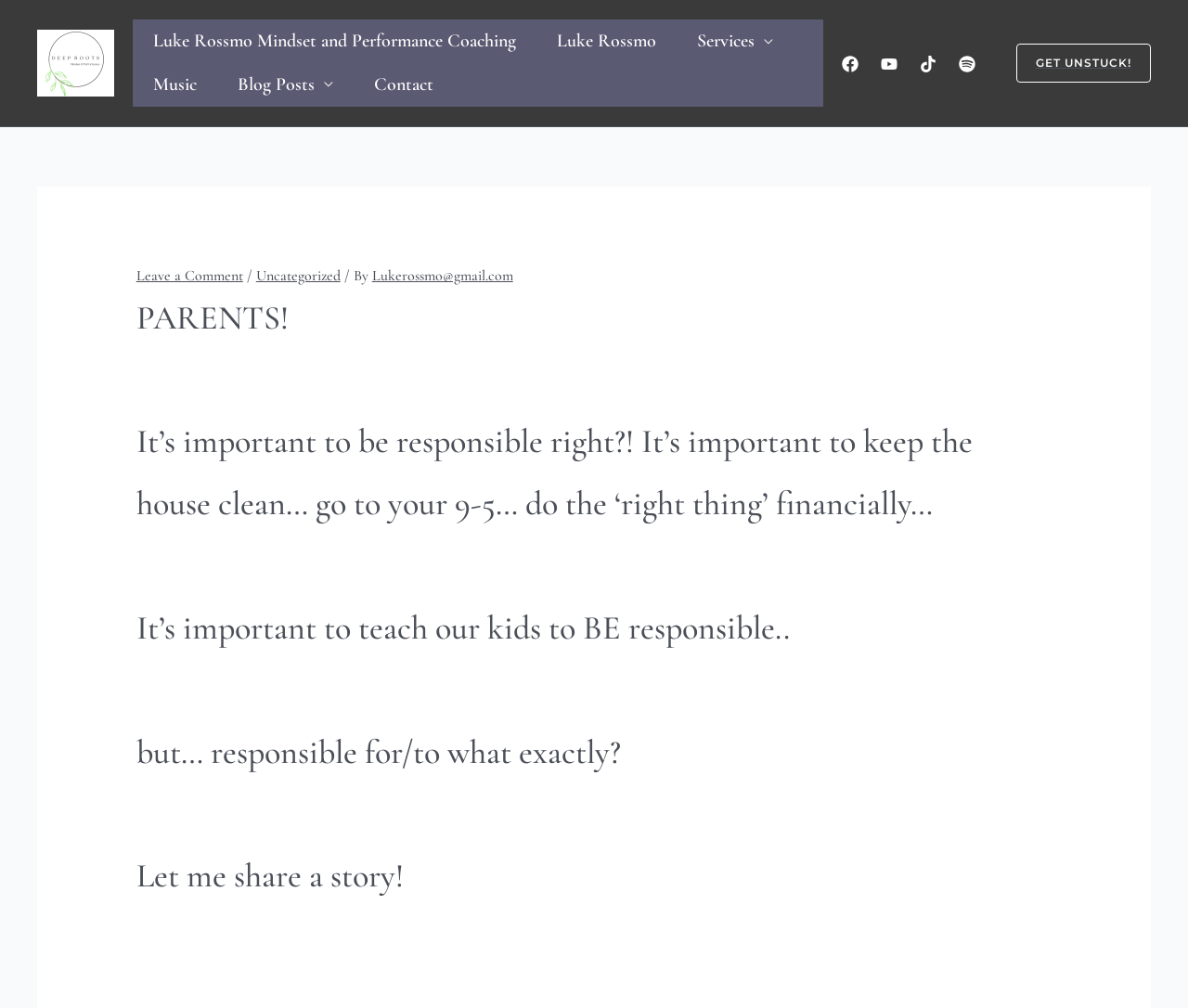Can you find the bounding box coordinates for the element that needs to be clicked to execute this instruction: "Check out Music"? The coordinates should be given as four float numbers between 0 and 1, i.e., [left, top, right, bottom].

[0.112, 0.063, 0.183, 0.106]